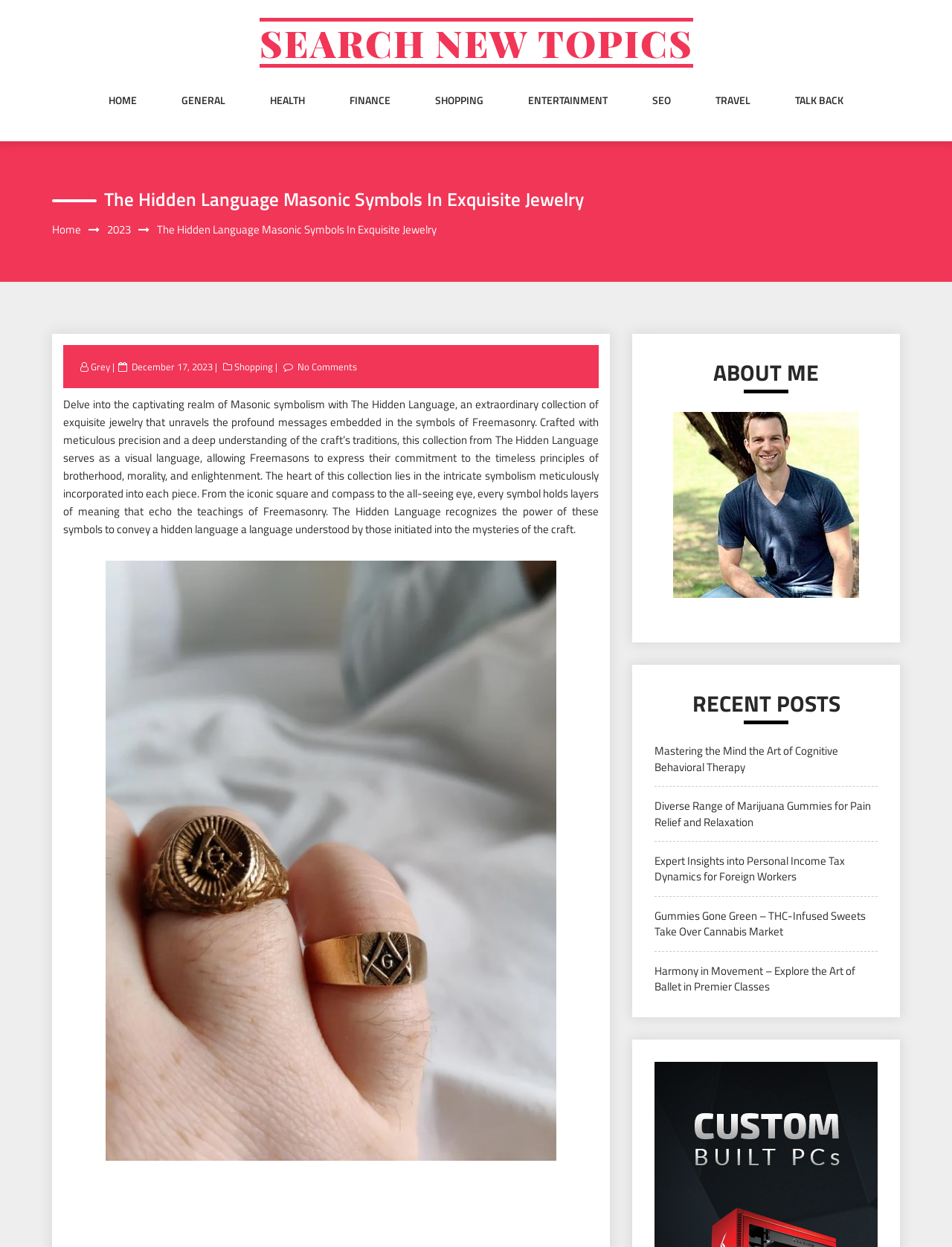What is the purpose of the symbols in Masonic jewelry? Observe the screenshot and provide a one-word or short phrase answer.

To convey a hidden language